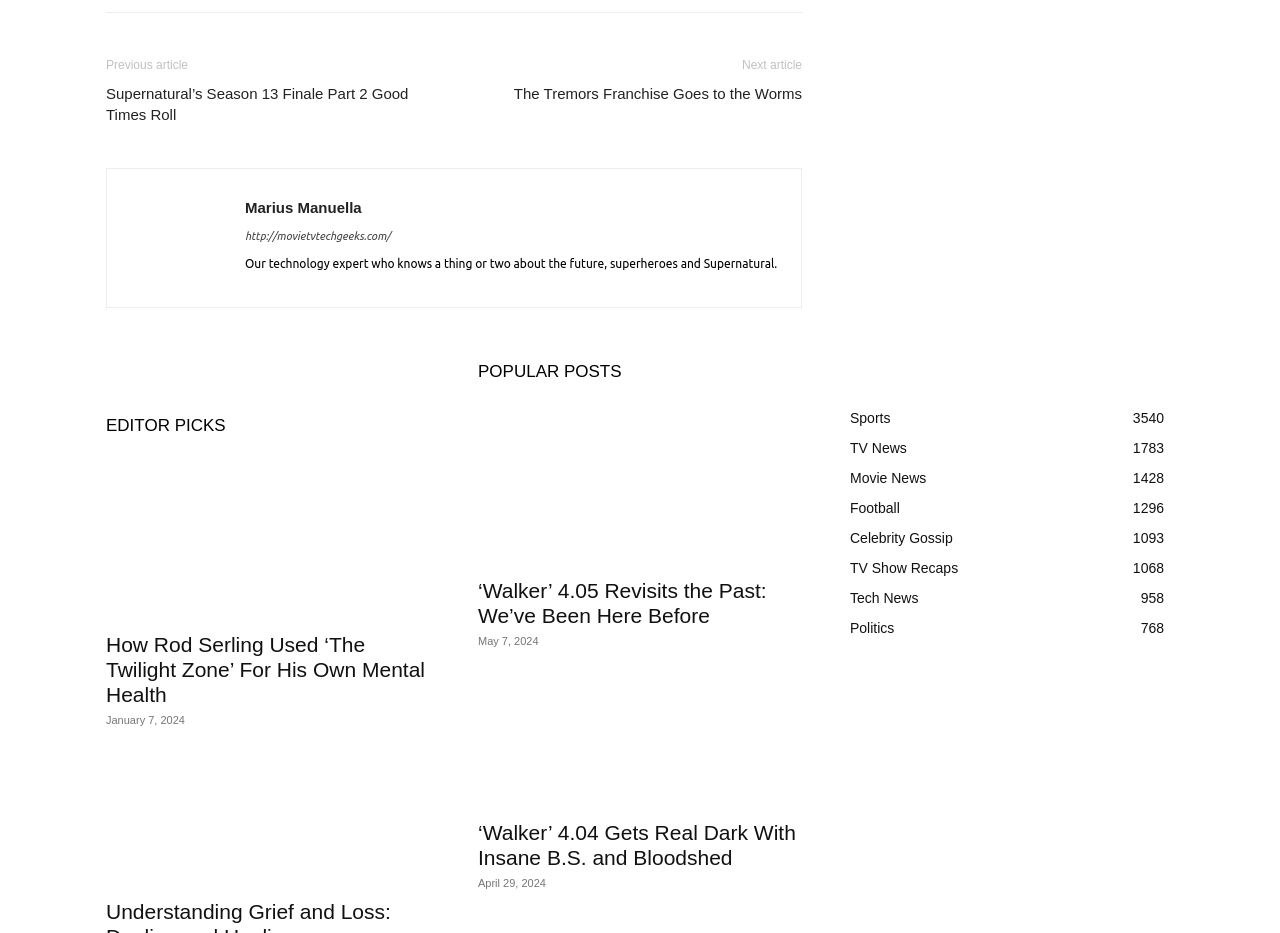What is the date of the second article under 'POPULAR POSTS'?
Please give a detailed and elaborate answer to the question.

I examined the 'POPULAR POSTS' section and found the second article, which has a date associated with it. The date is May 7, 2024.